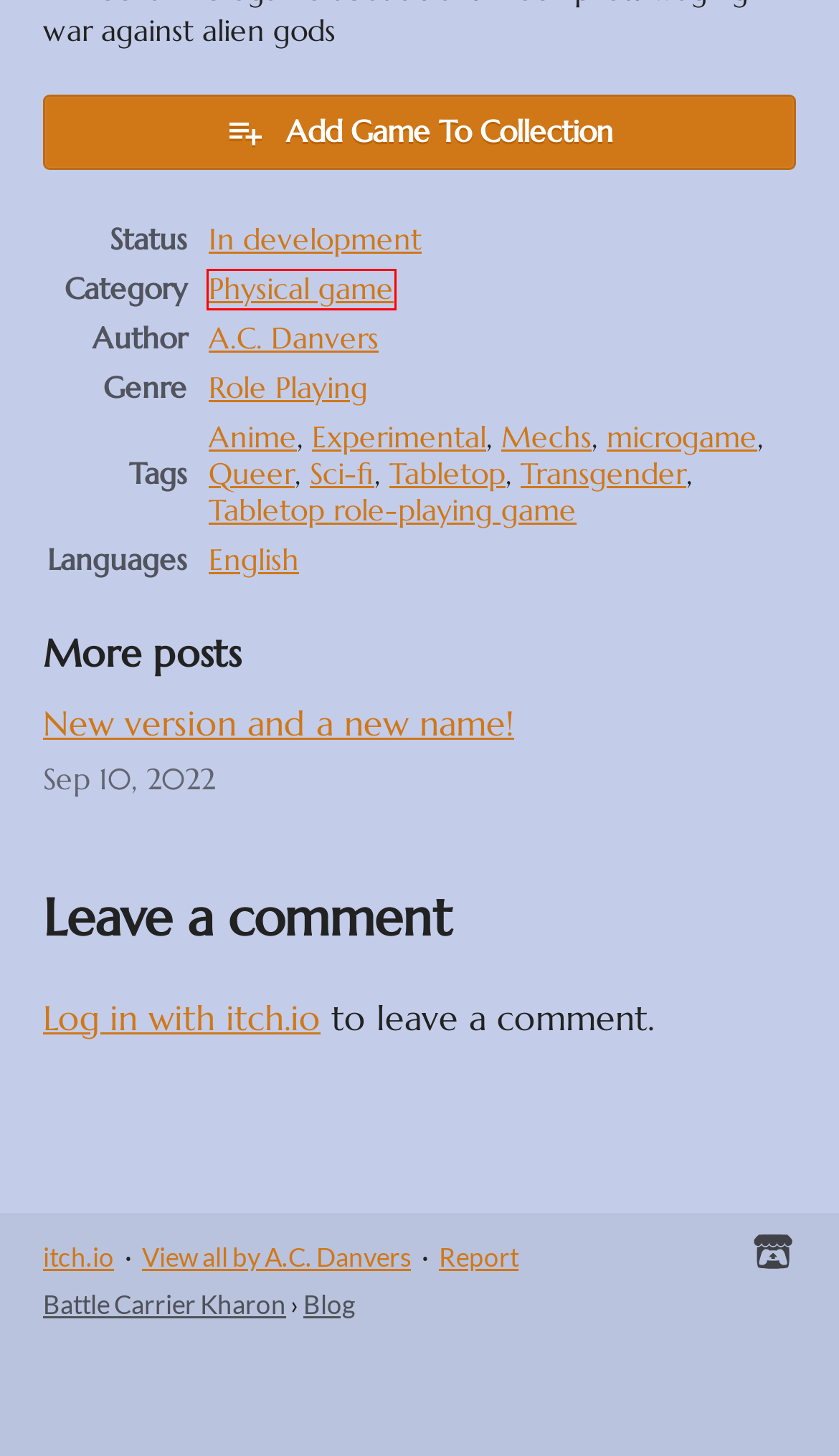Given a webpage screenshot with a UI element marked by a red bounding box, choose the description that best corresponds to the new webpage that will appear after clicking the element. The candidates are:
A. Top physical games - itch.io
B. Top physical games tagged Tabletop role-playing game - itch.io
C. Top physical games in development - itch.io
D. Top physical games tagged Tabletop - itch.io
E. Top physical games available in English - itch.io
F. Top physical games tagged microgame - itch.io
G. Download the latest indie games - itch.io
H. Top physical games tagged Transgender - itch.io

A